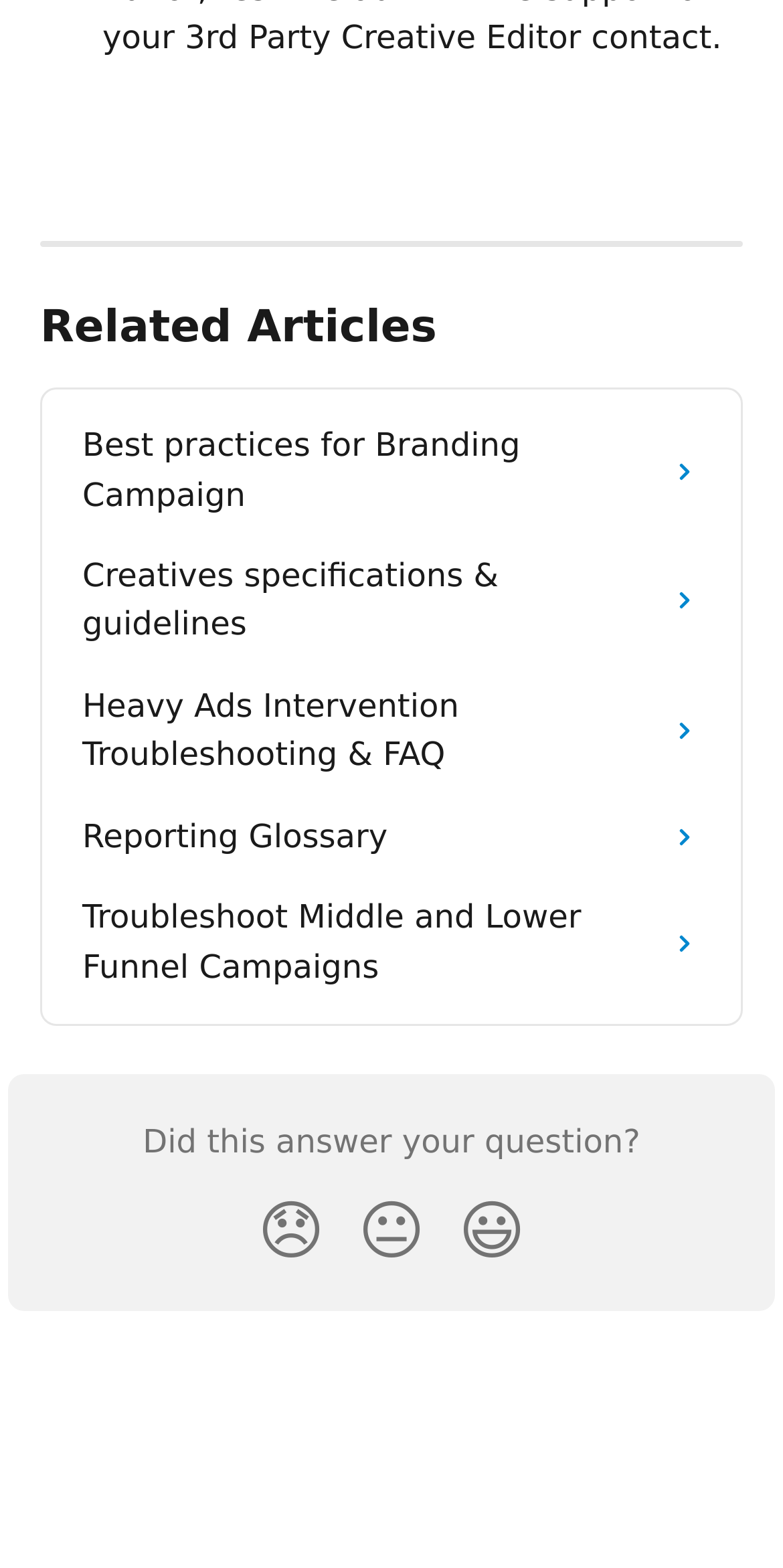What is the last related article about?
Please look at the screenshot and answer using one word or phrase.

Troubleshoot Middle and Lower Funnel Campaigns